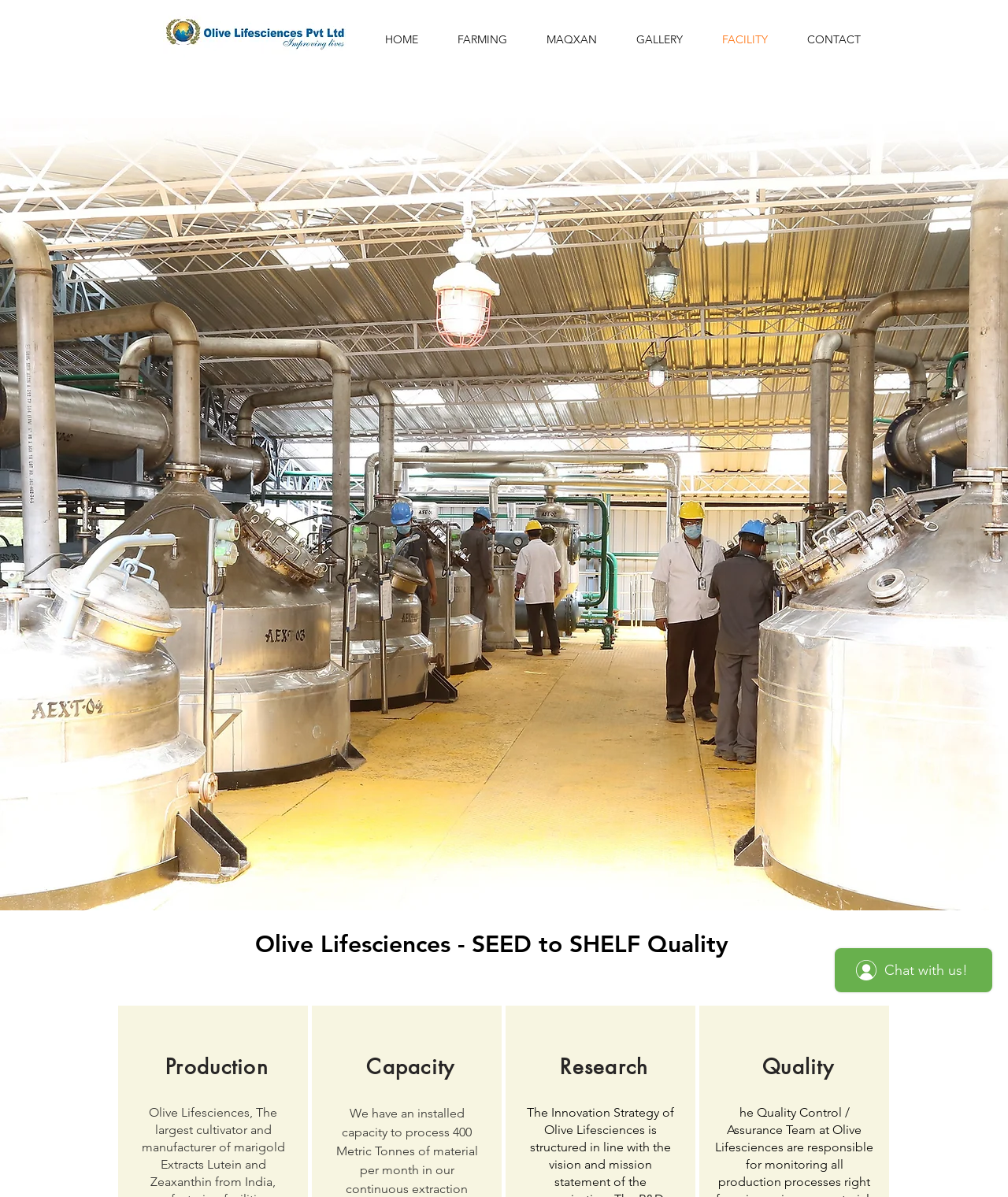Identify the coordinates of the bounding box for the element described below: "GALLERY". Return the coordinates as four float numbers between 0 and 1: [left, top, right, bottom].

[0.612, 0.022, 0.697, 0.044]